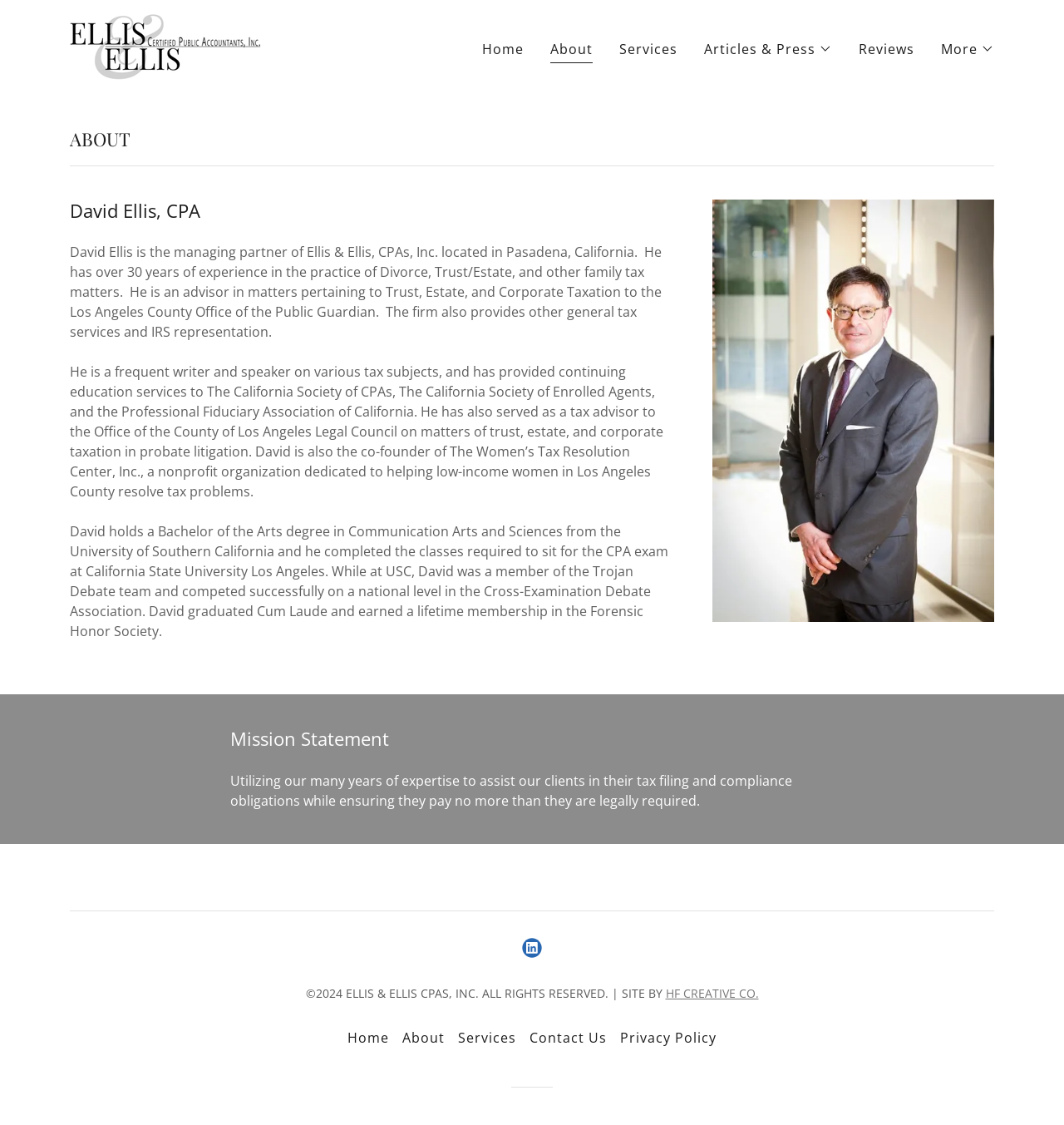Identify the bounding box coordinates of the region that should be clicked to execute the following instruction: "Click the 'LinkedIn Social Link'".

[0.484, 0.828, 0.516, 0.857]